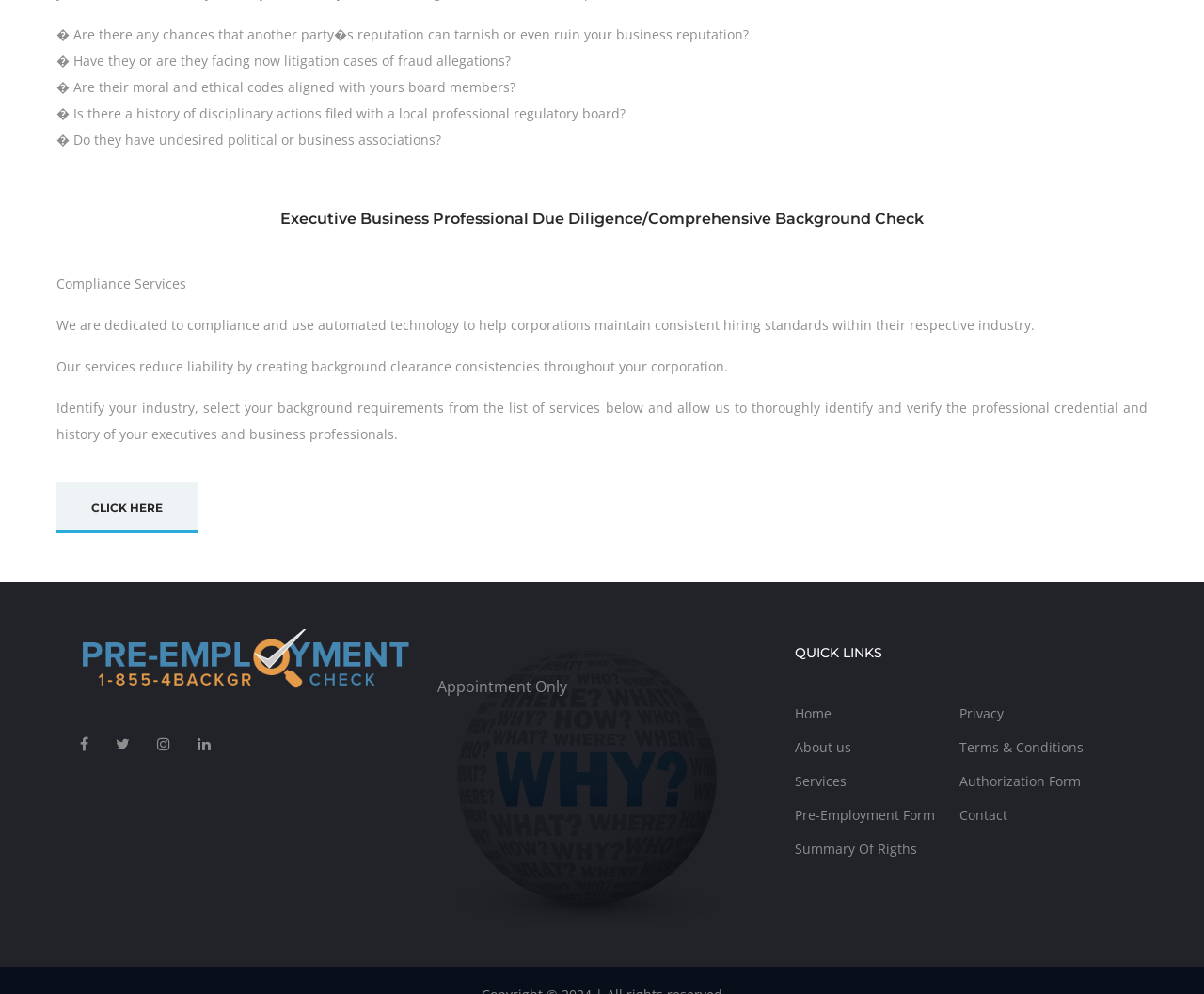Highlight the bounding box coordinates of the element you need to click to perform the following instruction: "Contact us."

[0.797, 0.81, 0.934, 0.829]